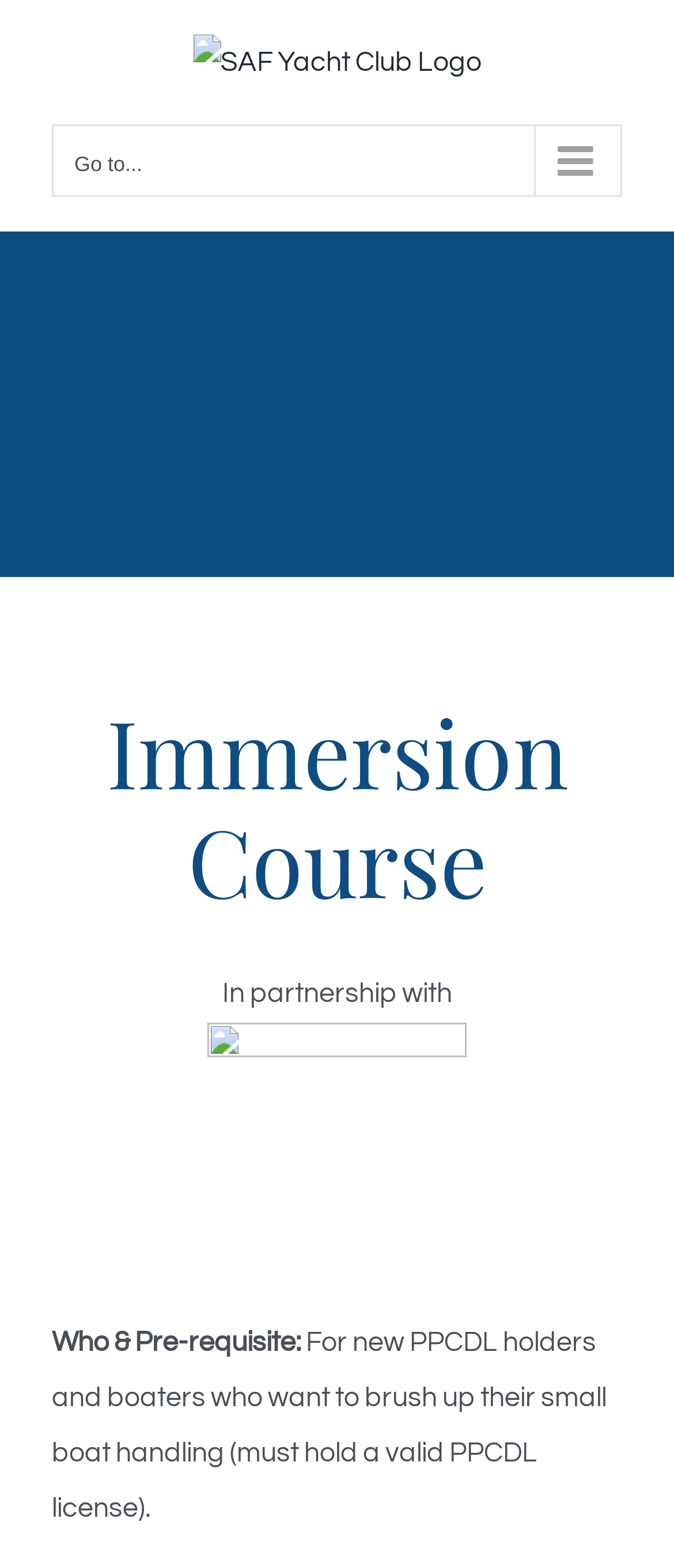Locate the bounding box of the UI element defined by this description: "parent_node: In partnership with". The coordinates should be given as four float numbers between 0 and 1, formatted as [left, top, right, bottom].

[0.077, 0.625, 0.923, 0.817]